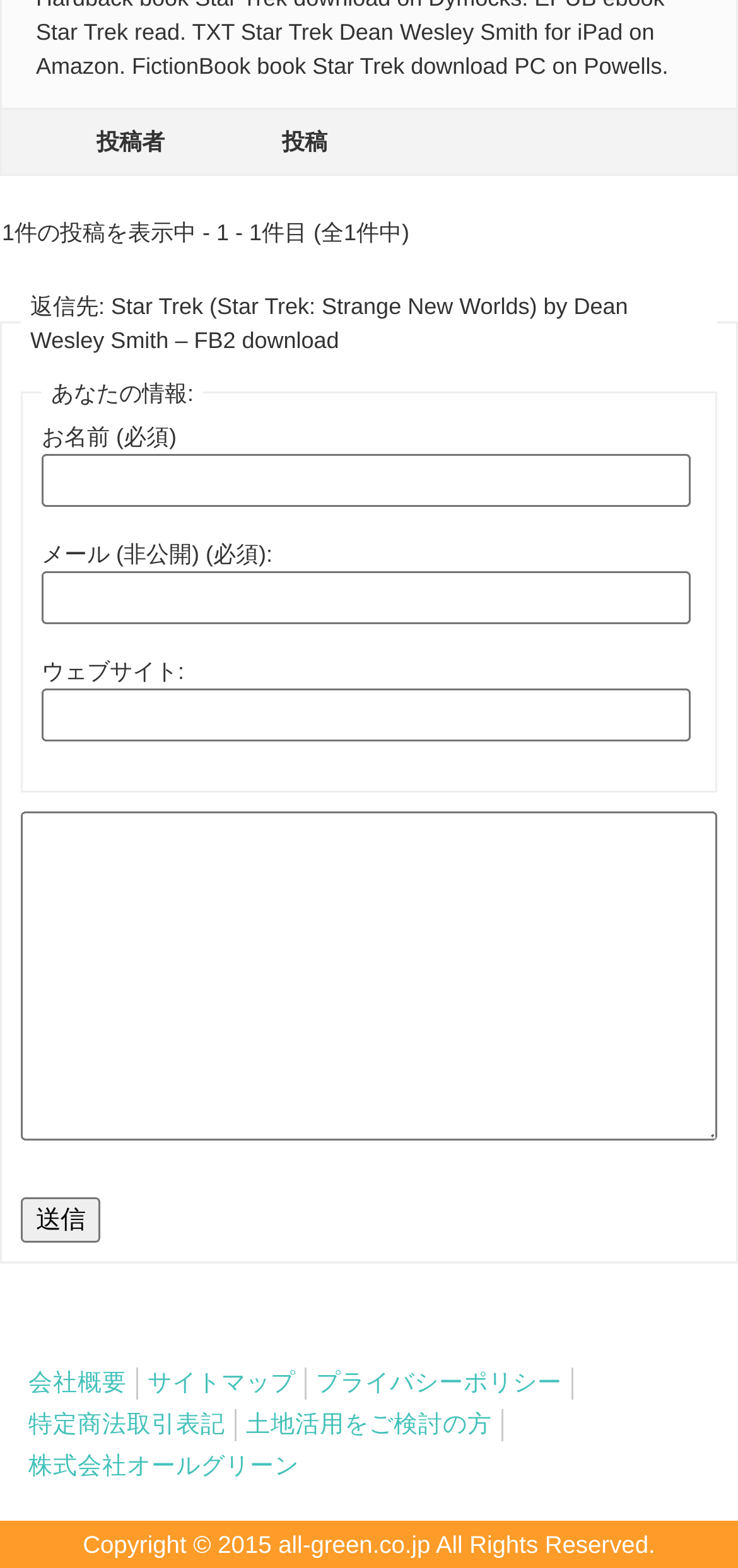Determine the bounding box for the UI element as described: "parent_node: メール (非公開) (必須): name="bbp_anonymous_email"". The coordinates should be represented as four float numbers between 0 and 1, formatted as [left, top, right, bottom].

[0.056, 0.364, 0.936, 0.398]